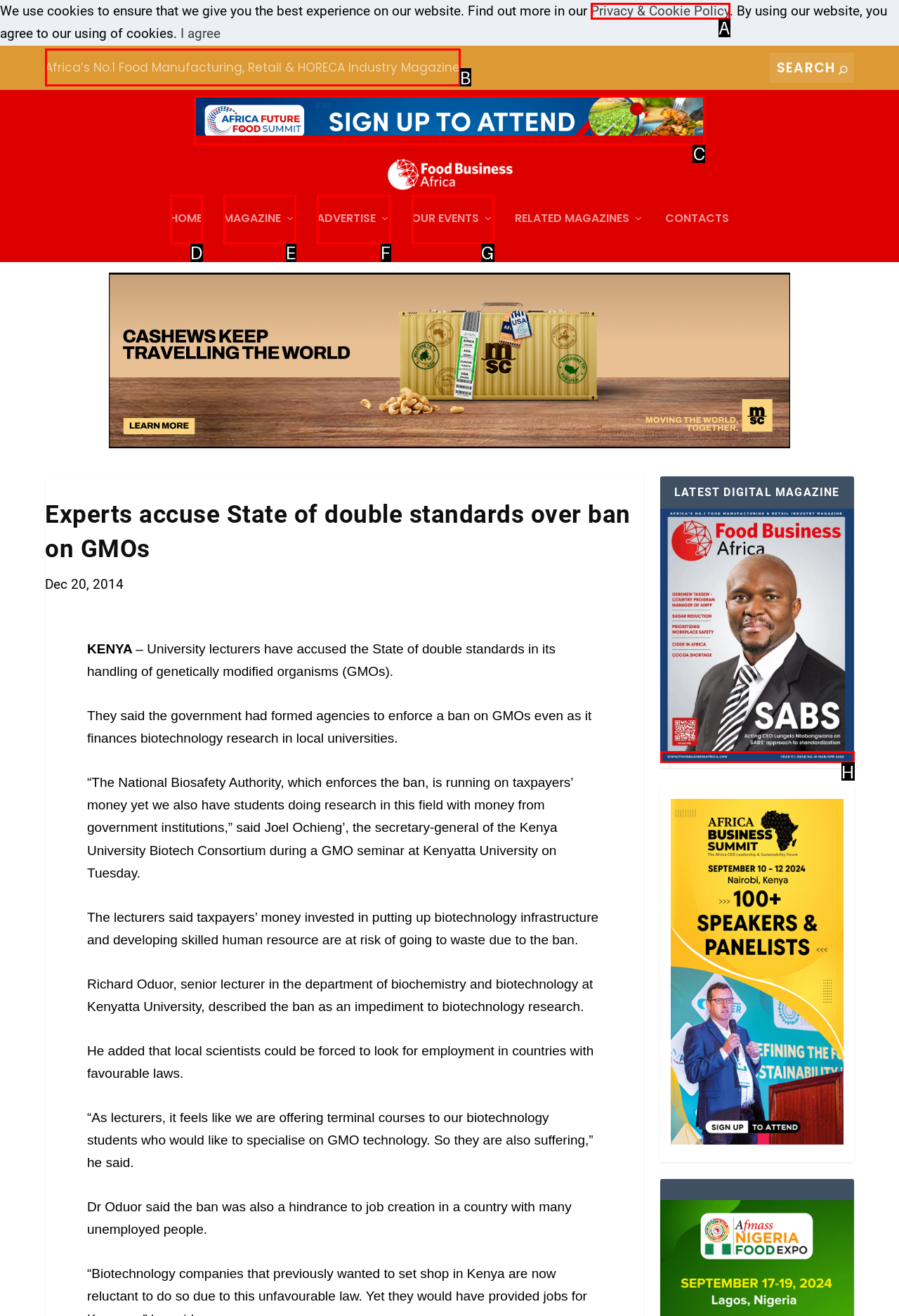Determine which element should be clicked for this task: Explore Montana Fiction Books
Answer with the letter of the selected option.

None